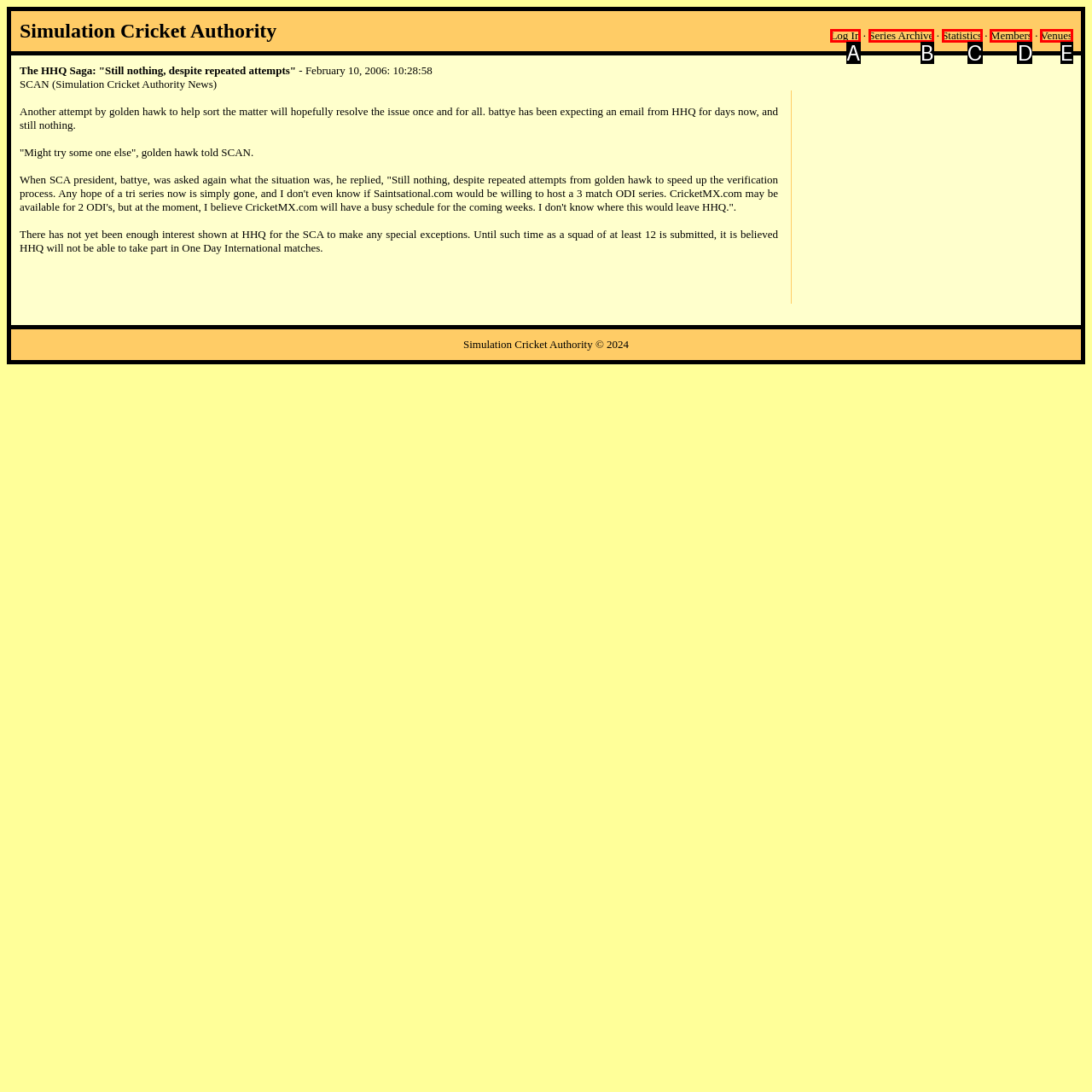From the given options, find the HTML element that fits the description: Services. Reply with the letter of the chosen element.

None